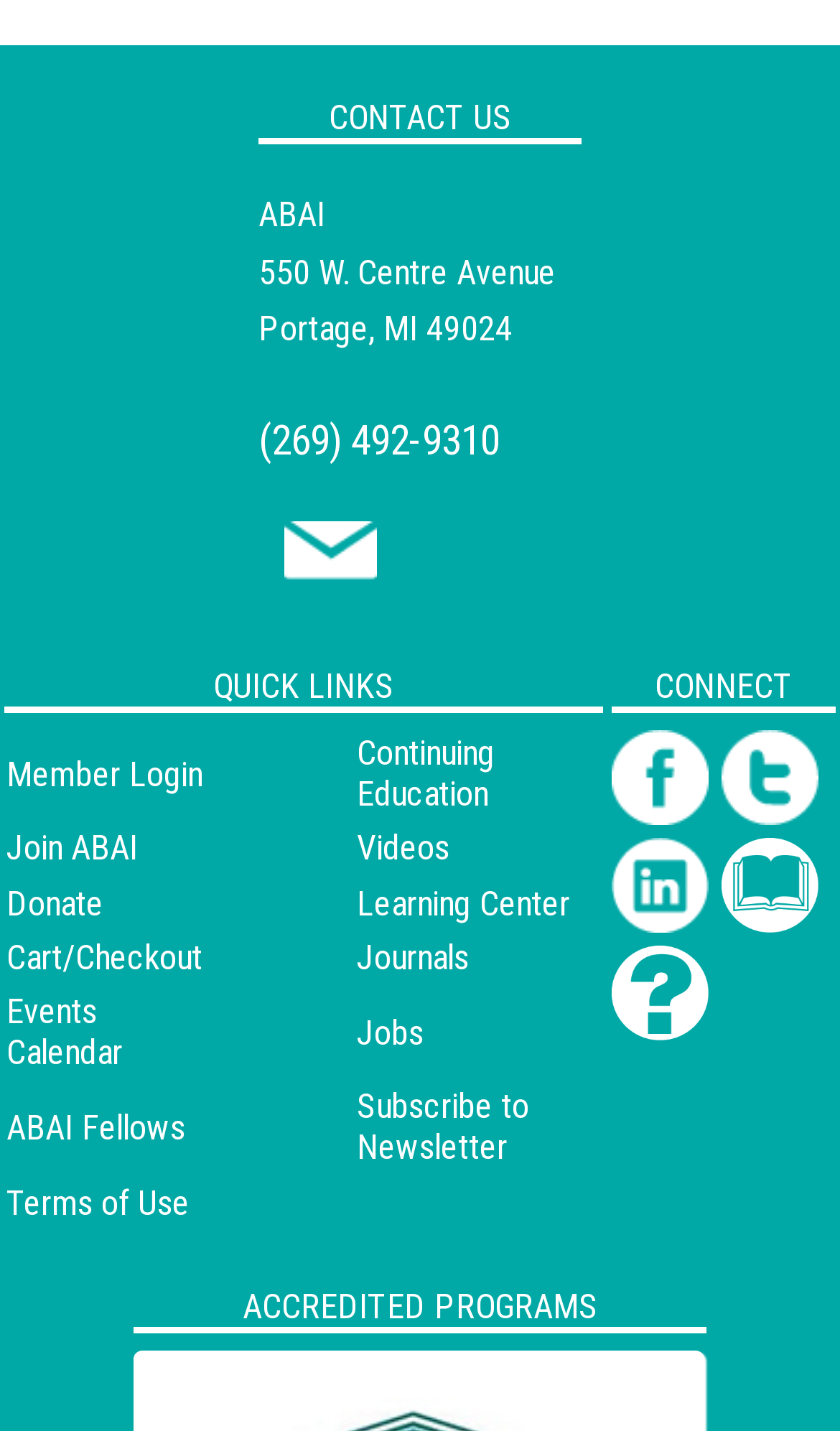What is the title of the section below the quick links?
Provide an in-depth and detailed answer to the question.

The section below the quick links has a heading that reads 'ACCREDITED PROGRAMS'. This section is located near the bottom of the webpage.